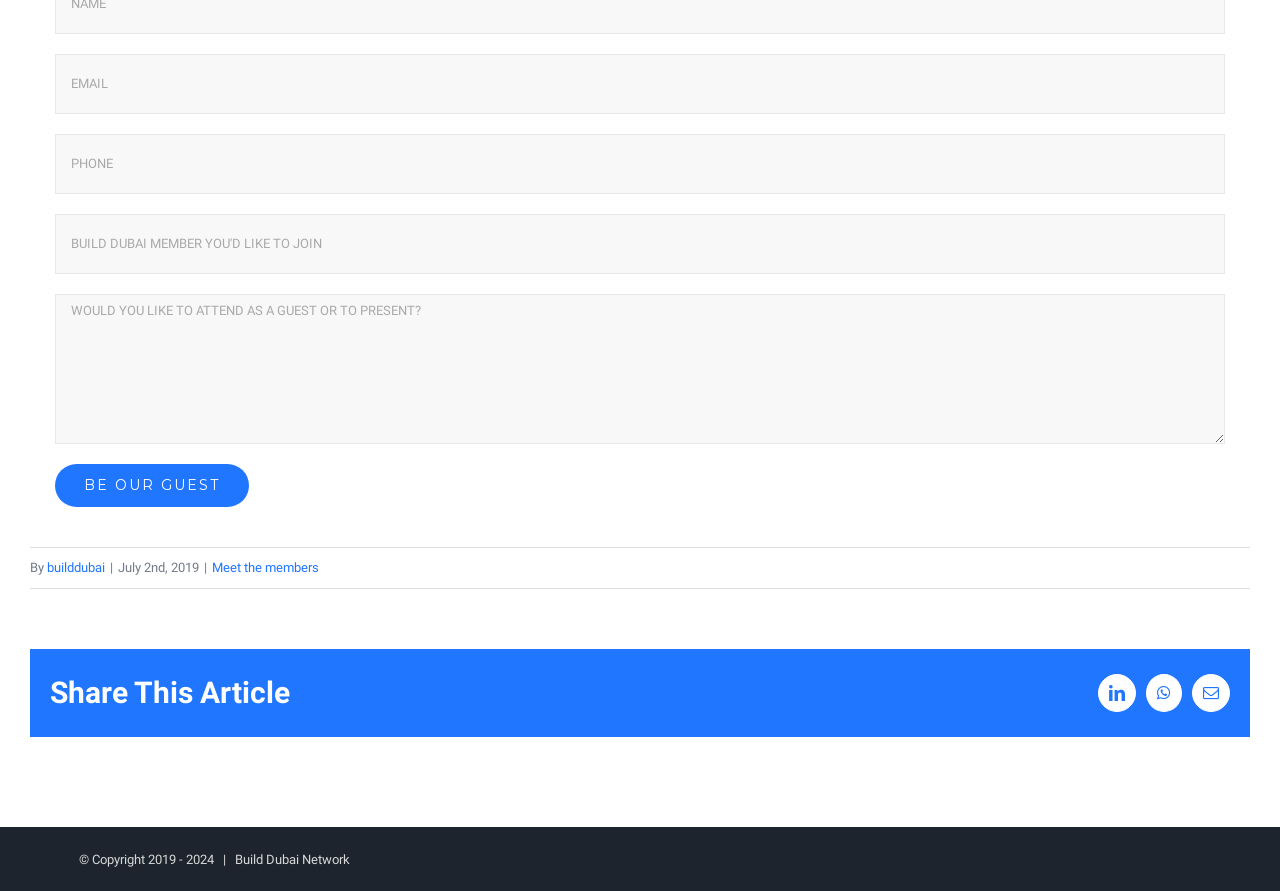Answer the question briefly using a single word or phrase: 
What is the purpose of the first textbox?

Email